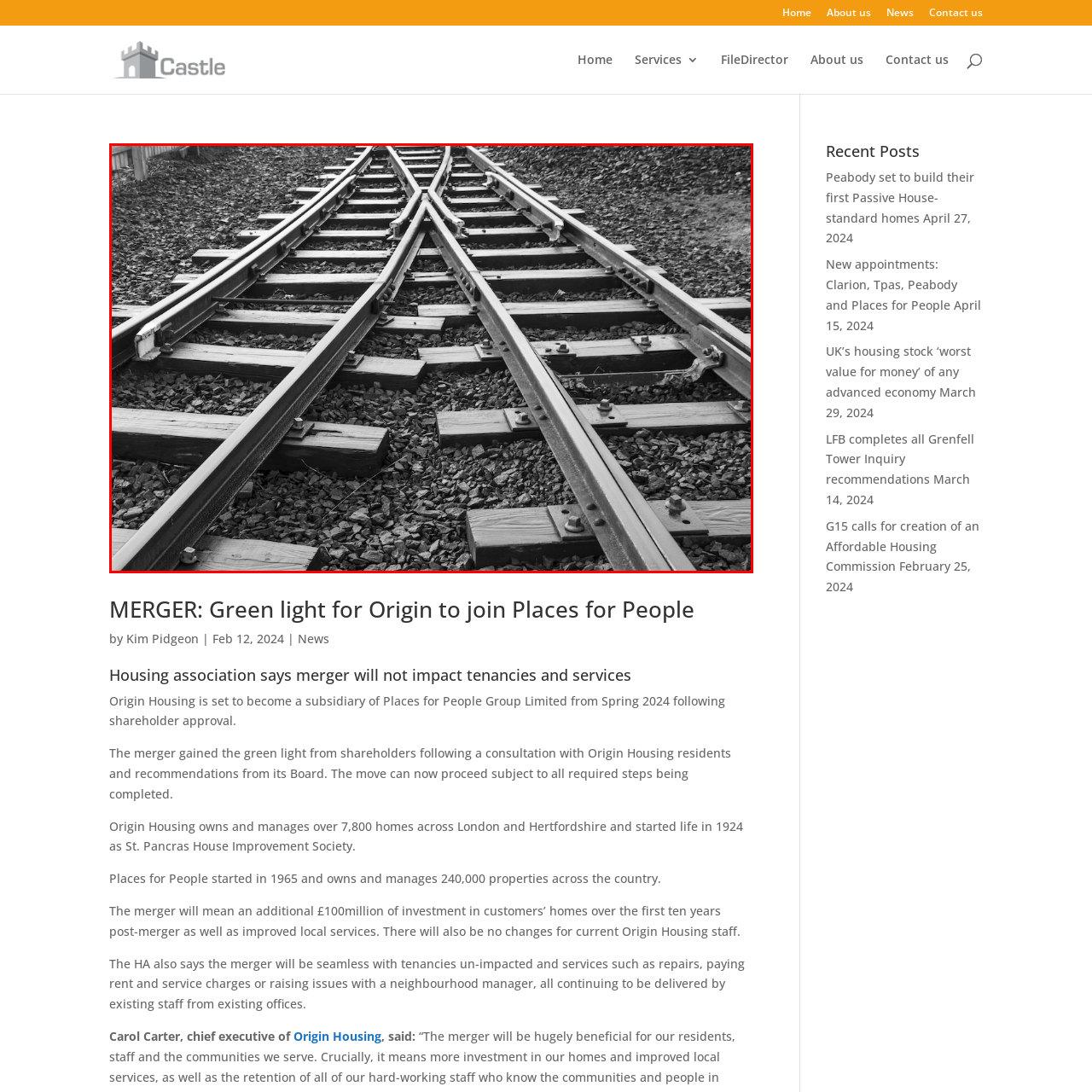Examine the image within the red boundary and respond with a single word or phrase to the question:
What is the dominant color scheme of the image?

Black and white